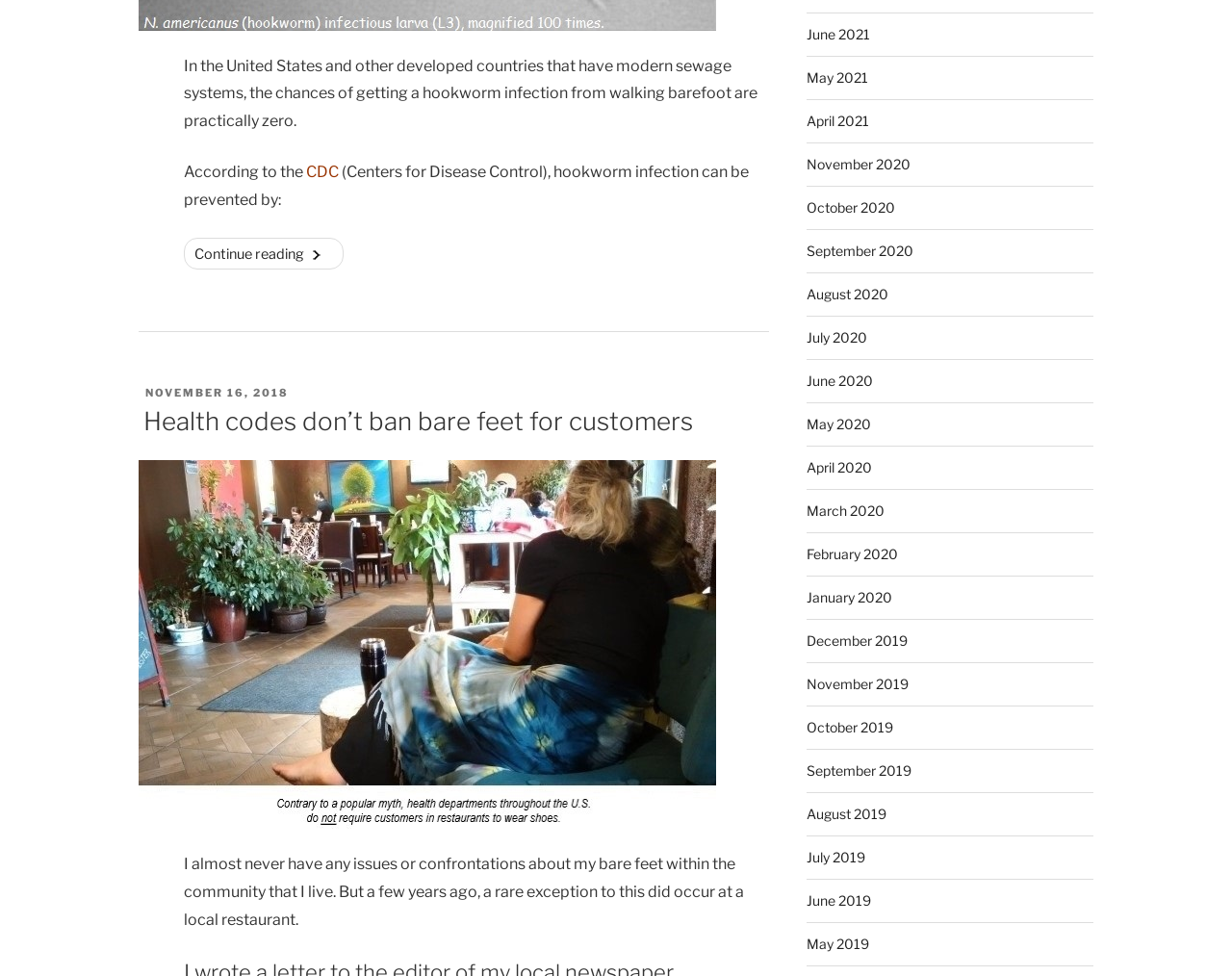Answer succinctly with a single word or phrase:
What is the chance of getting a hookworm infection while barefoot in developed countries?

practically zero